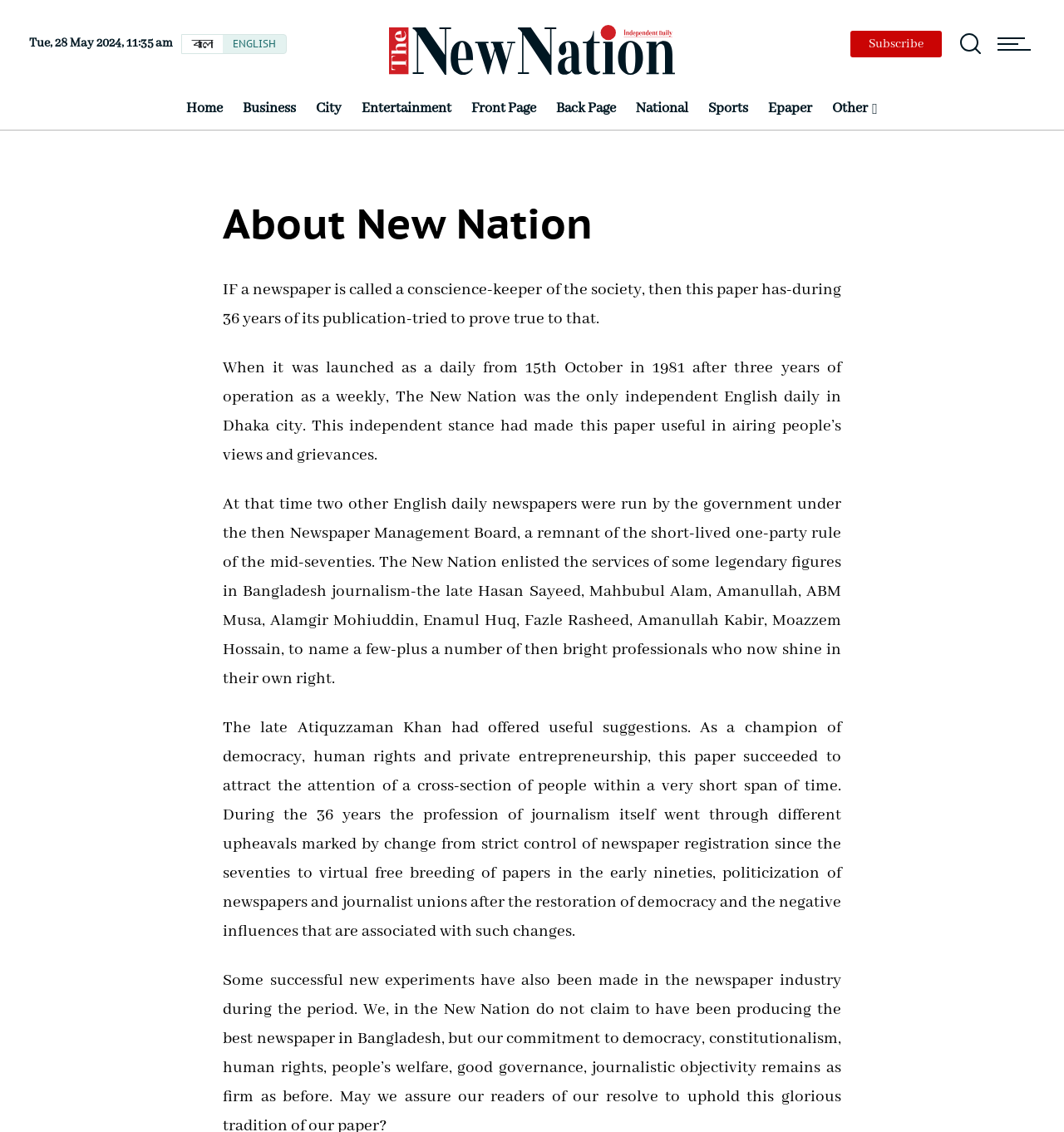Identify the bounding box coordinates of the region I need to click to complete this instruction: "Click to schedule a Free Discovery Session".

None